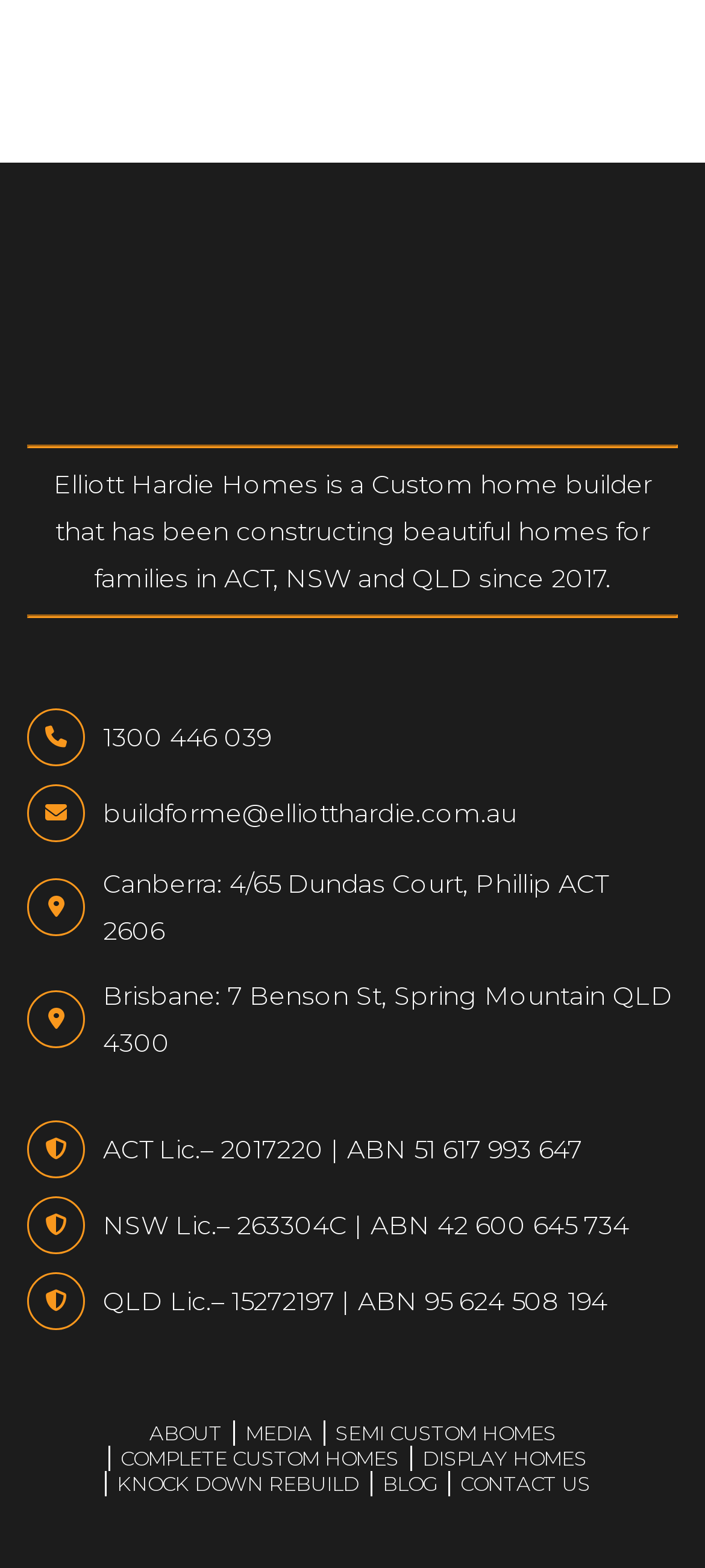Please locate the clickable area by providing the bounding box coordinates to follow this instruction: "Send an email to buildforme@elliotthardie.com.au".

[0.146, 0.51, 0.733, 0.526]